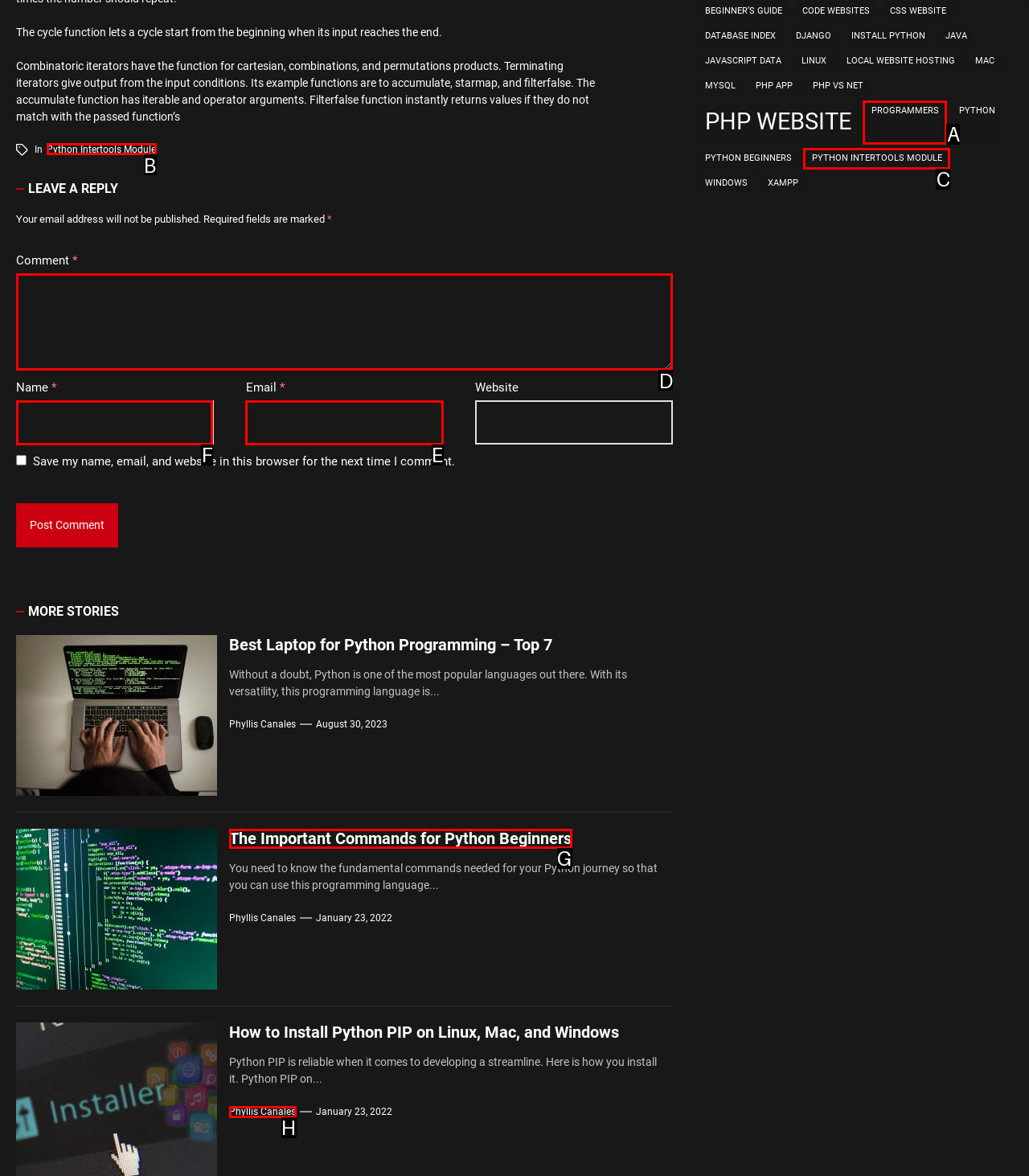Select the option I need to click to accomplish this task: Enter your name in the 'Name' field
Provide the letter of the selected choice from the given options.

F